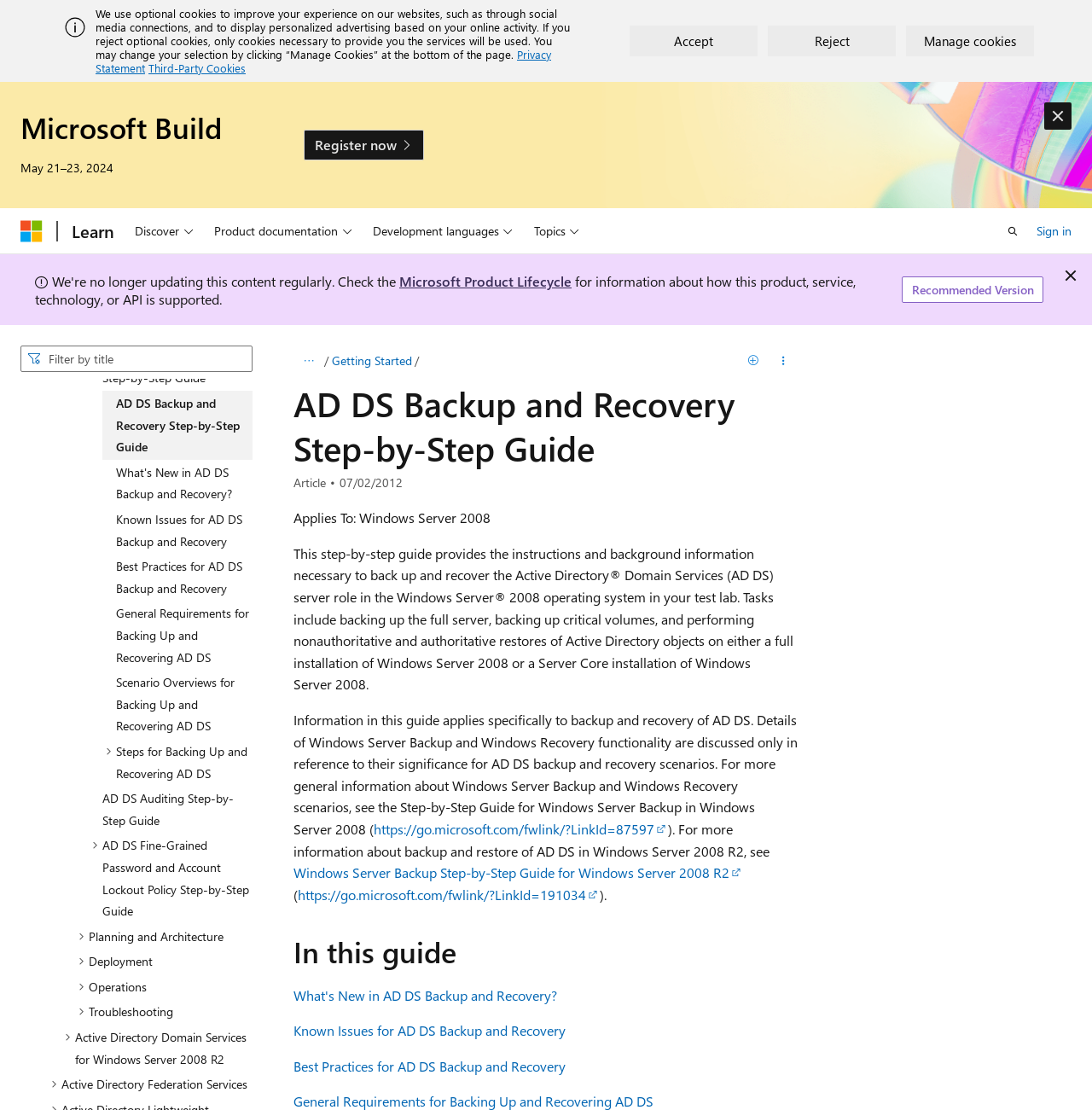What is the purpose of the step-by-step guide on this webpage?
Please provide a single word or phrase as the answer based on the screenshot.

Backup and recovery of AD DS